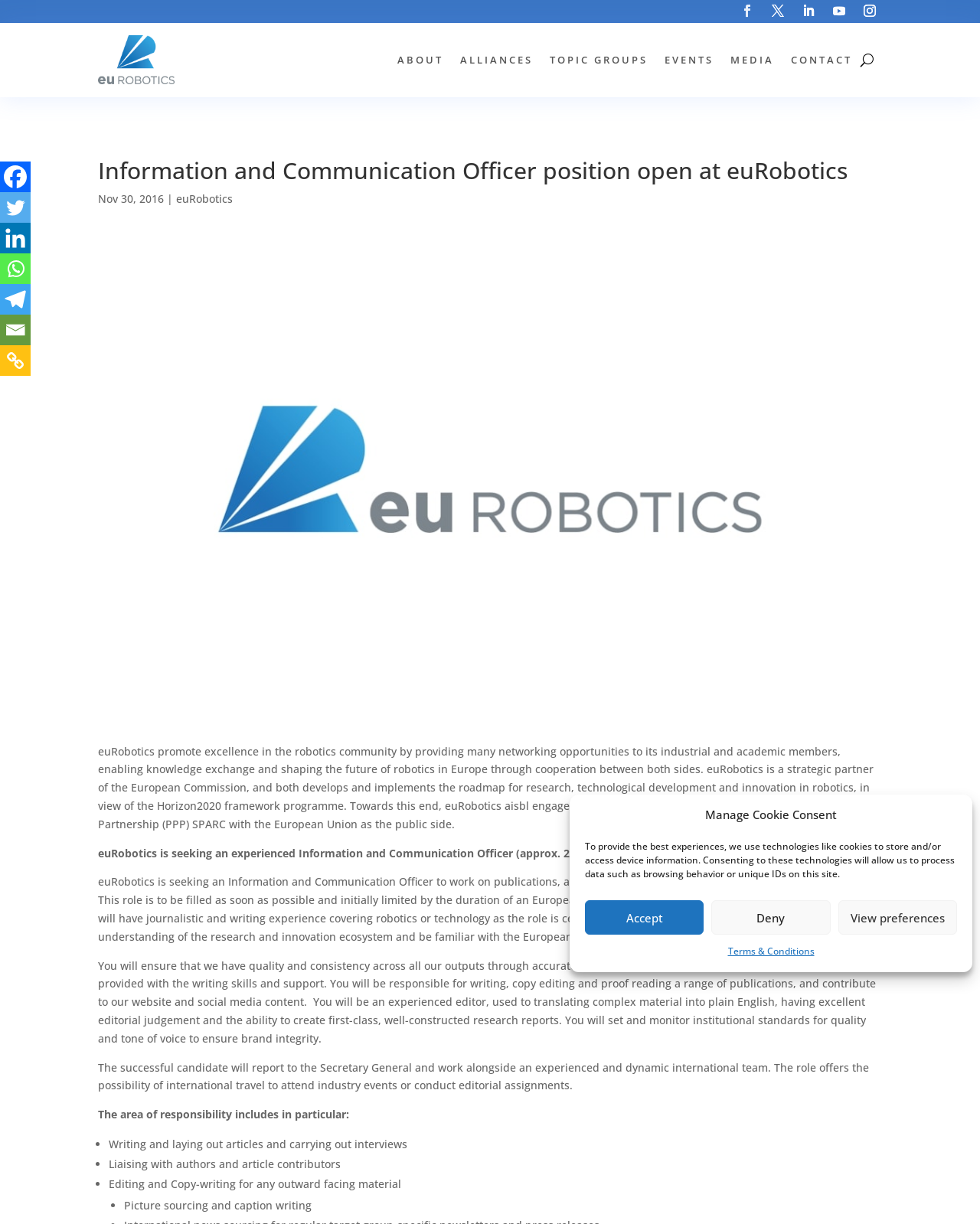Elaborate on the information and visuals displayed on the webpage.

This webpage is about a job opening for an Information and Communication Officer position at euRobotics. At the top of the page, there is a dialog box for managing cookie consent, which includes a message about using technologies like cookies to store and access device information. Below this dialog box, there are several links to different sections of the website, including "ABOUT", "ALLIANCES", "TOPIC GROUPS", "EVENTS", "MEDIA", and "CONTACT".

The main content of the page is divided into several sections. The first section has a heading that announces the job opening, followed by a brief description of euRobotics and its role in promoting excellence in the robotics community. The next section provides more details about the job, including the responsibilities and requirements. This section is divided into several paragraphs, with bullet points listing the specific tasks and duties of the Information and Communication Officer.

At the bottom of the page, there are several social media links, including Facebook, Twitter, Linkedin, Whatsapp, Telegram, and Email. There is also a "Copy Link" button.